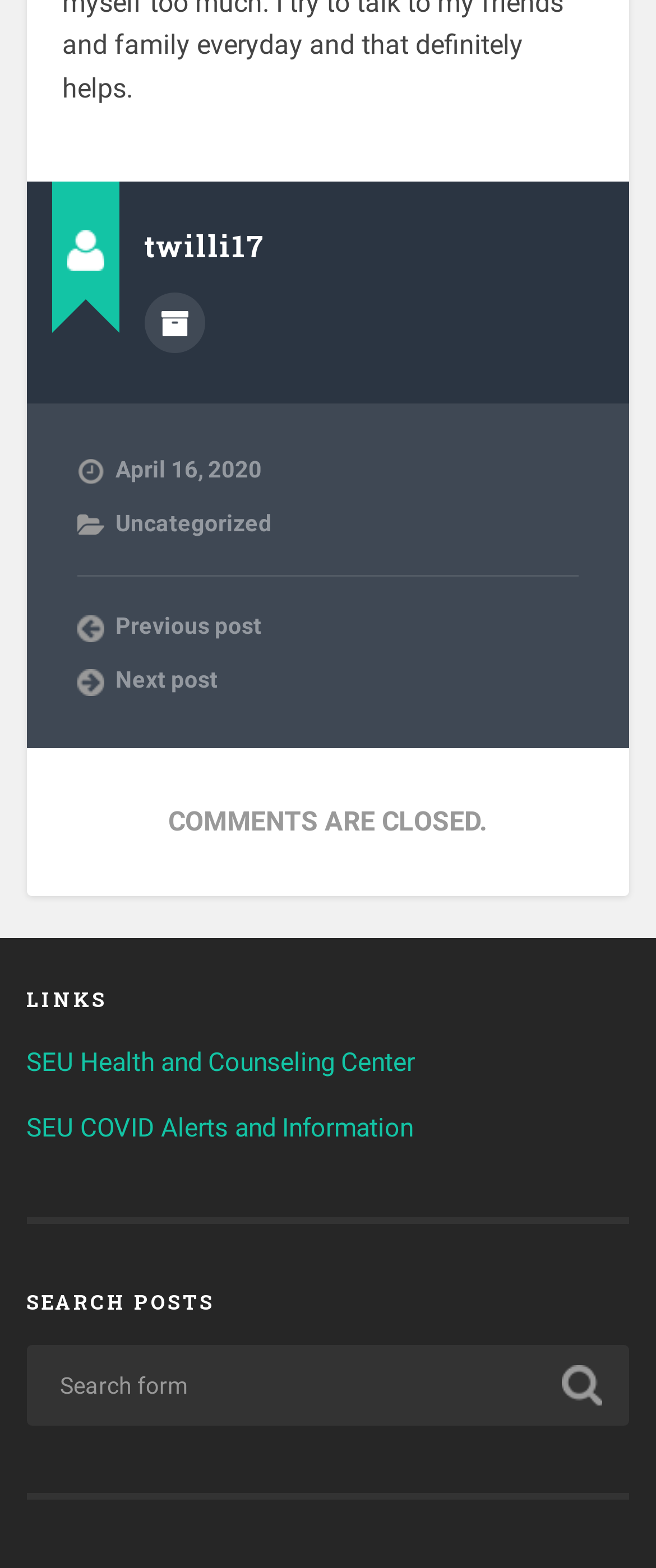Using the provided element description: "Author archive", identify the bounding box coordinates. The coordinates should be four floats between 0 and 1 in the order [left, top, right, bottom].

[0.219, 0.187, 0.312, 0.225]